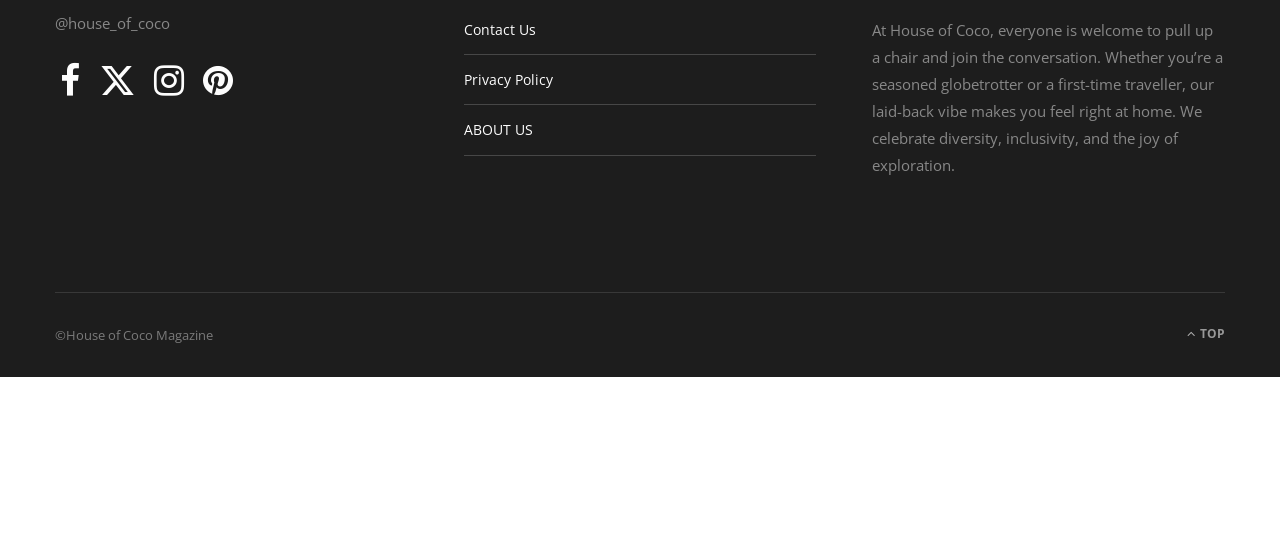Answer briefly with one word or phrase:
What is the purpose of the link 'TOP'?

To go to the top of the page